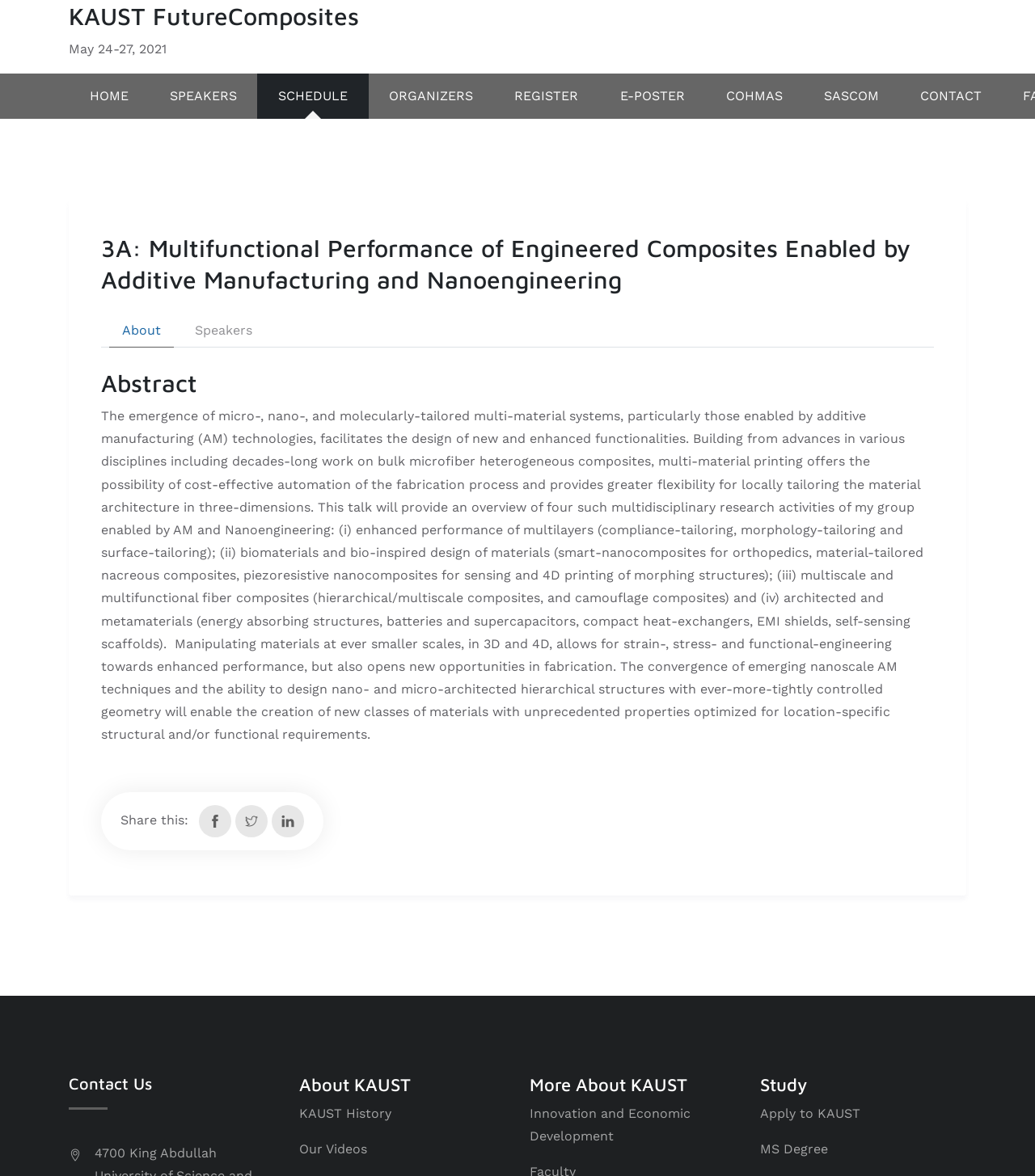How many social media links are available?
Please respond to the question with a detailed and informative answer.

The social media links can be found in the StaticText element with the text 'Share this:' and the three link elements that follow, which contain the icons for the social media platforms.